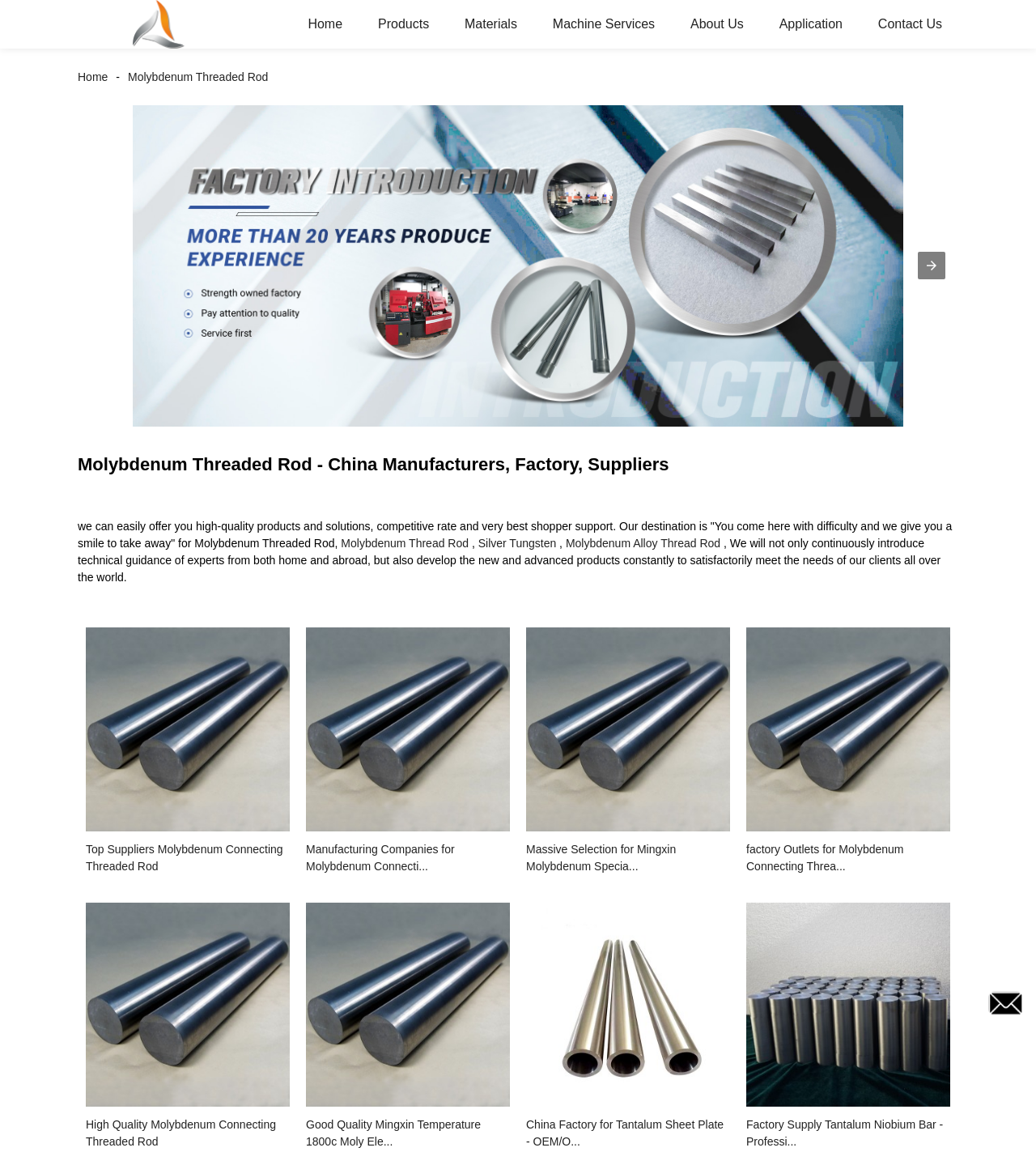Provide the bounding box for the UI element matching this description: "→ Quick Chicken Stroganoff".

None